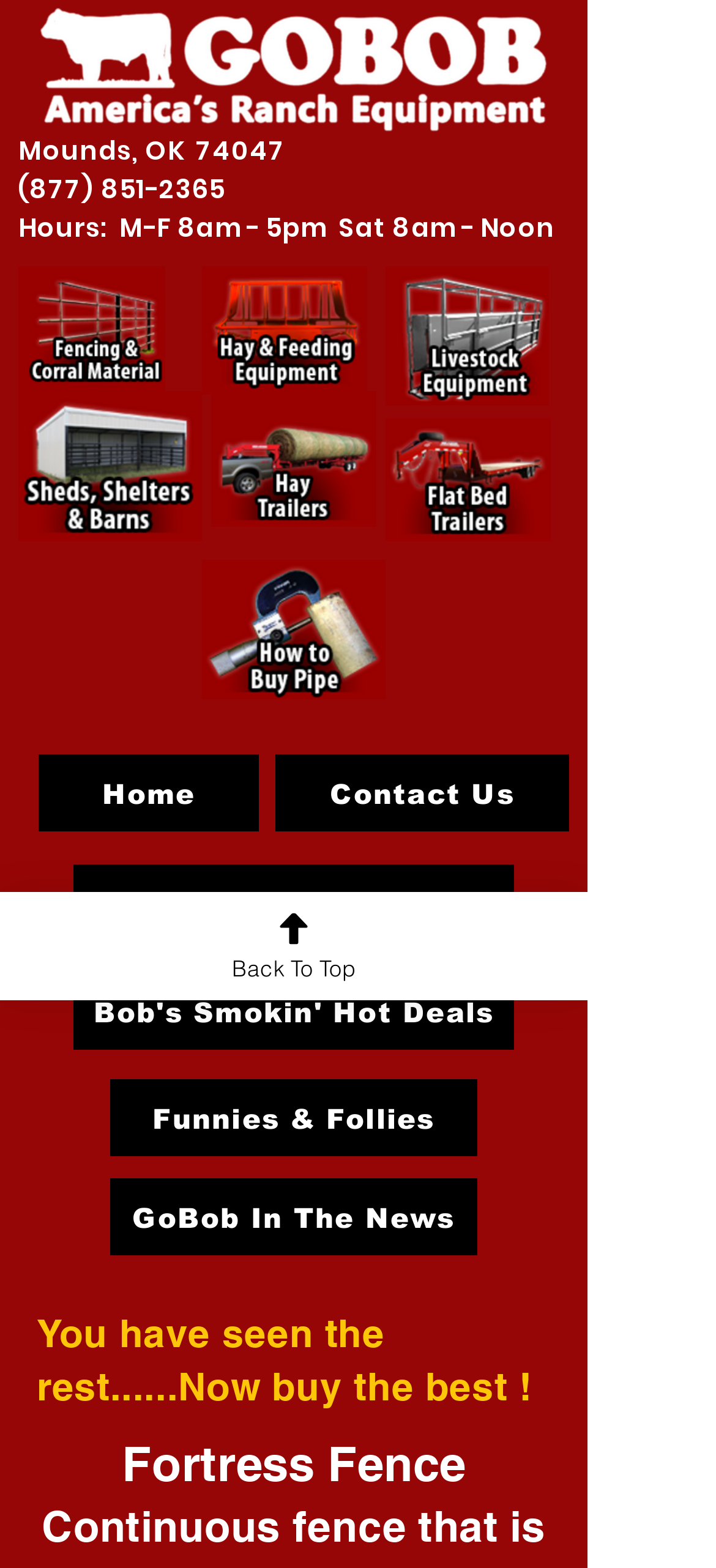Determine the bounding box coordinates (top-left x, top-left y, bottom-right x, bottom-right y) of the UI element described in the following text: Back To Top

[0.0, 0.569, 0.821, 0.638]